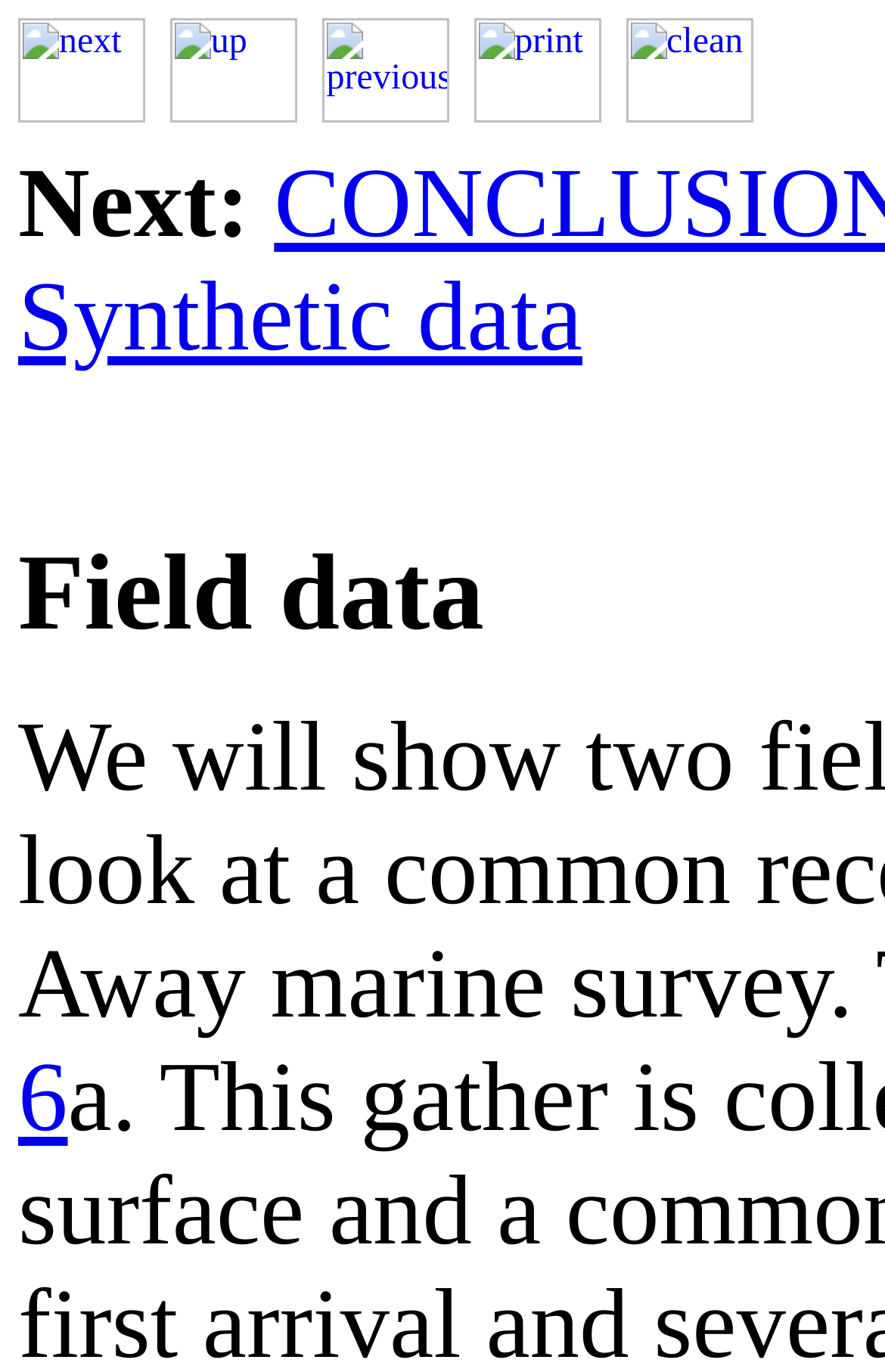Please determine the bounding box coordinates for the element that should be clicked to follow these instructions: "clean the data".

[0.707, 0.026, 0.85, 0.106]